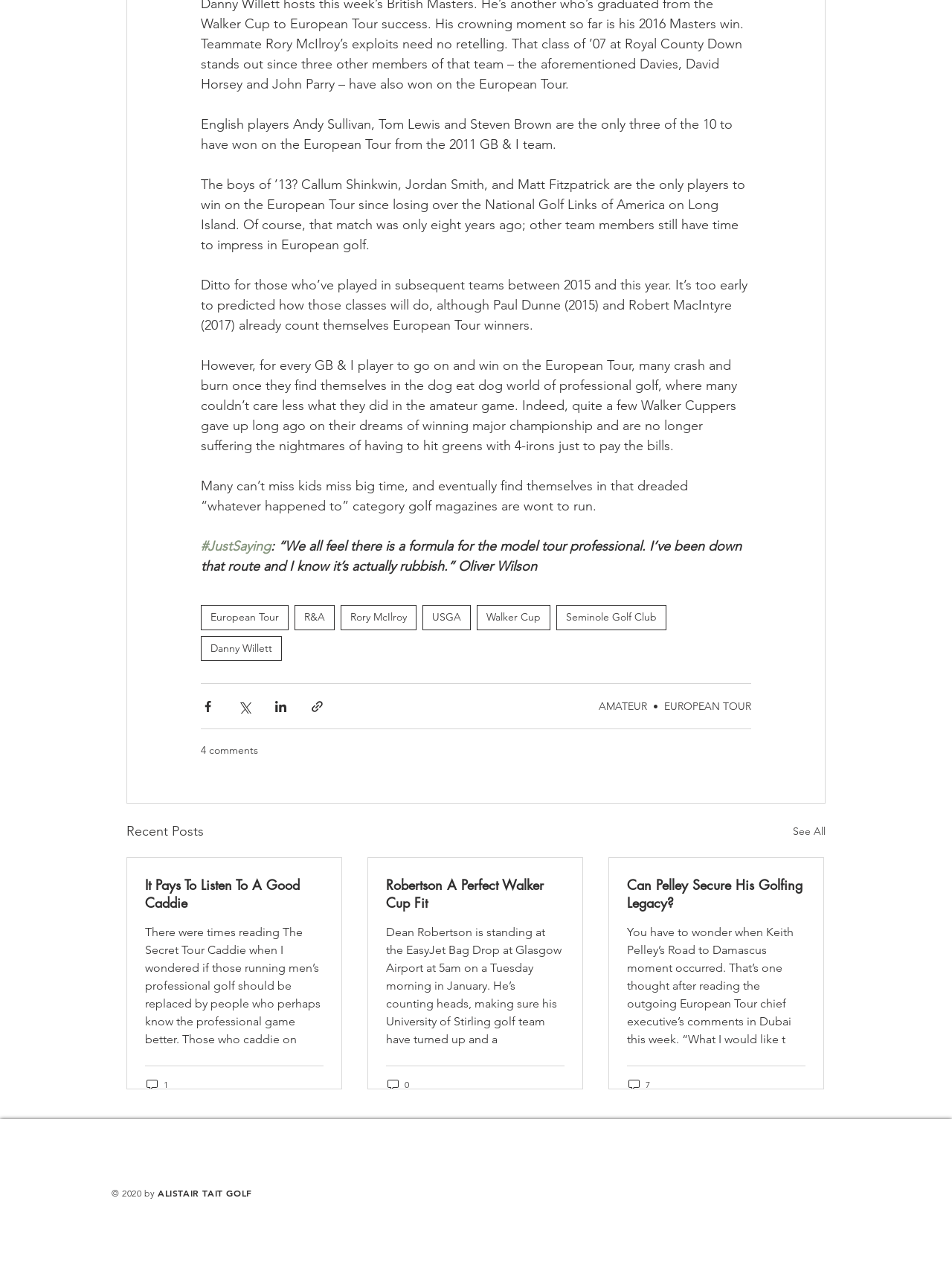Please identify the bounding box coordinates of the region to click in order to complete the task: "View user profile of Greatwolfman". The coordinates must be four float numbers between 0 and 1, specified as [left, top, right, bottom].

None